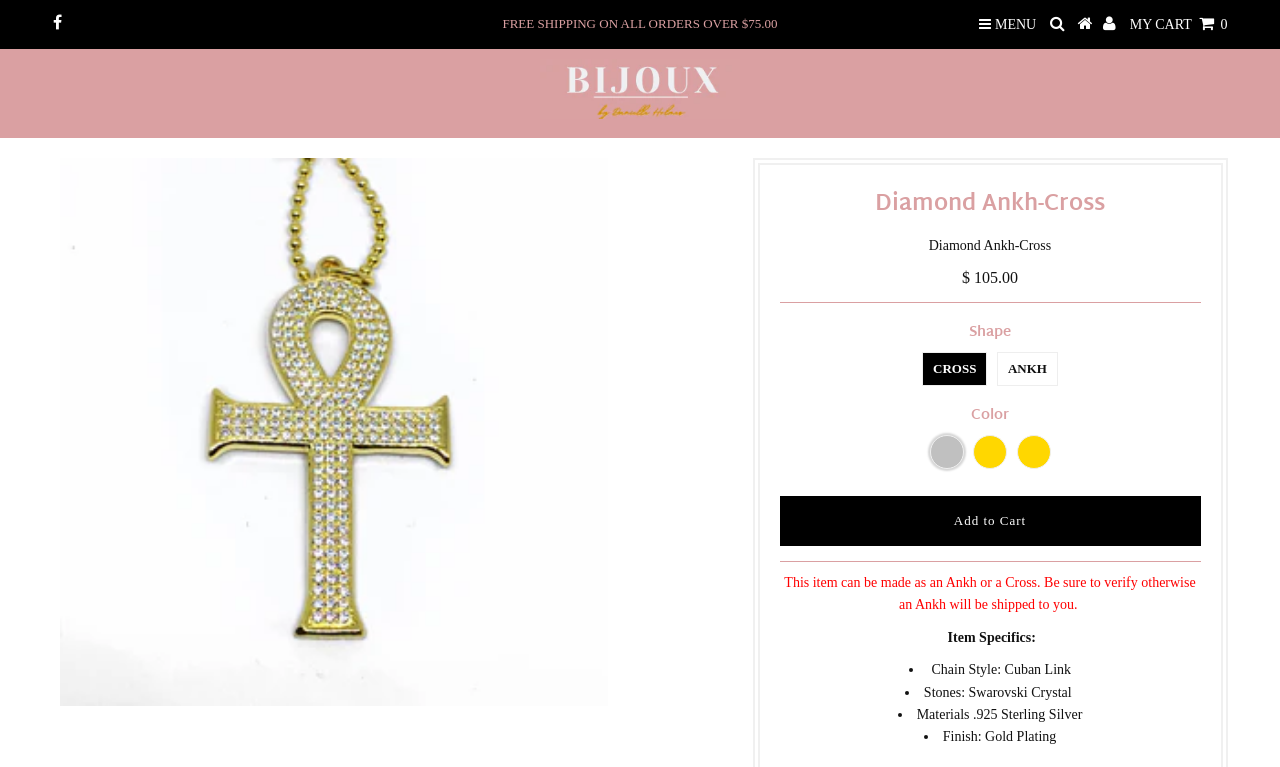Identify and provide the bounding box coordinates of the UI element described: "name="button" value="Add to Cart"". The coordinates should be formatted as [left, top, right, bottom], with each number being a float between 0 and 1.

[0.609, 0.647, 0.938, 0.712]